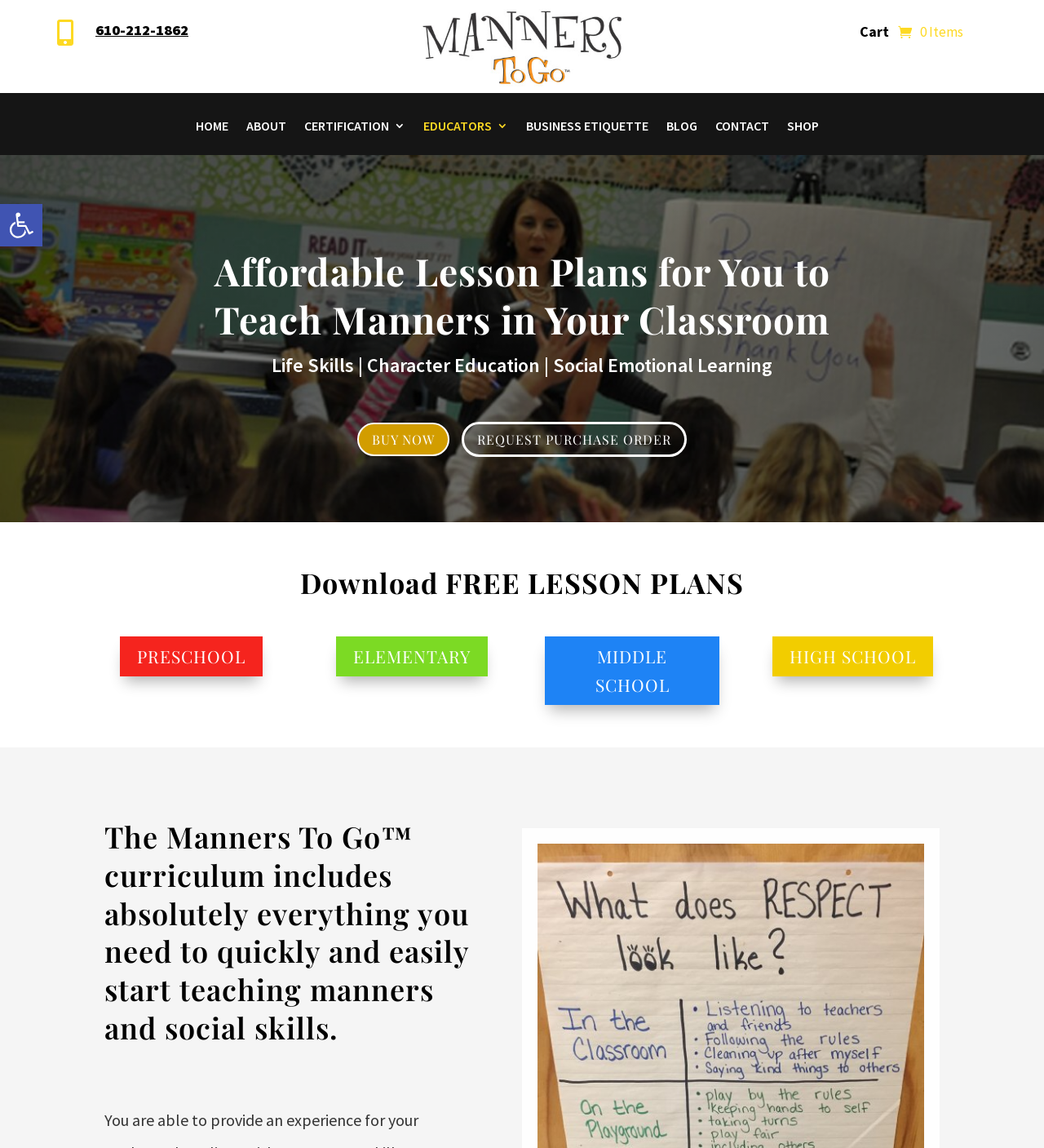Find and provide the bounding box coordinates for the UI element described with: "Request Purchase Order".

[0.442, 0.367, 0.658, 0.398]